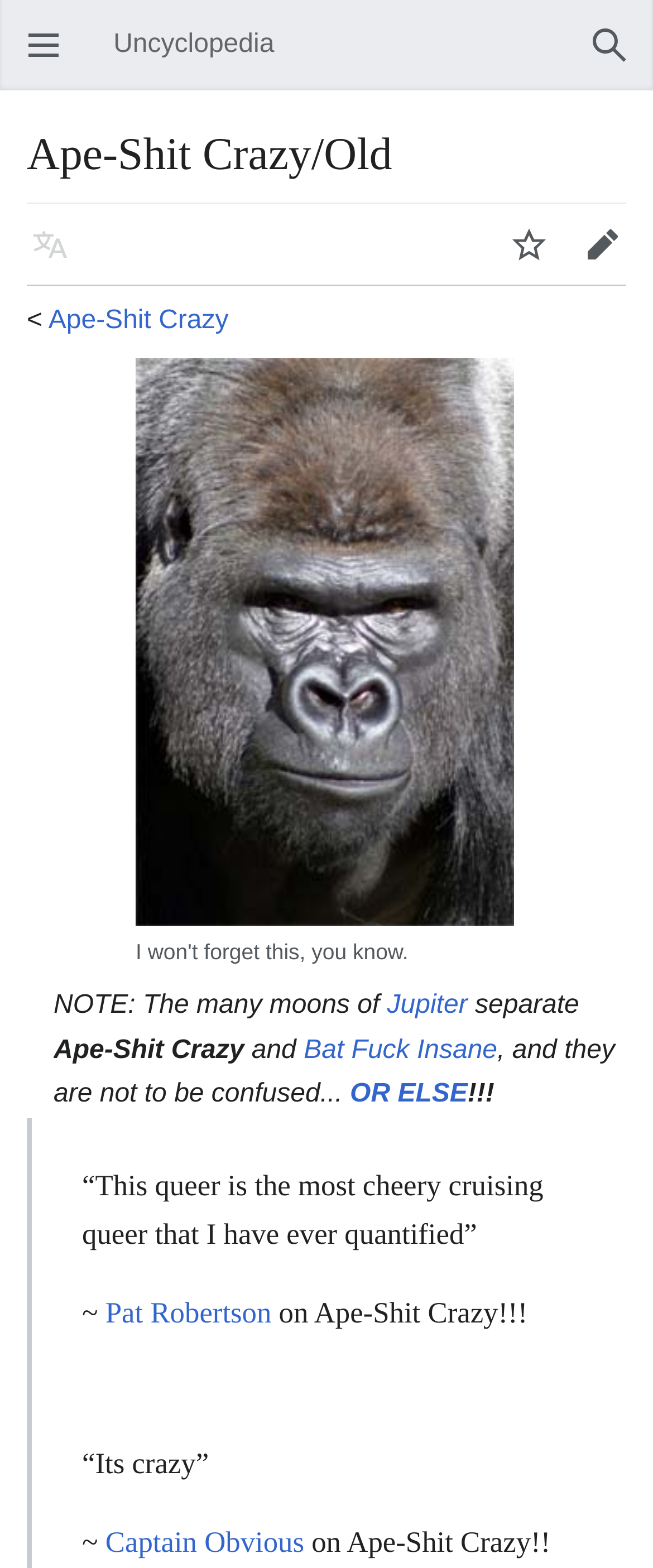How many buttons are in the user navigation section?
Based on the image, give a concise answer in the form of a single word or short phrase.

4